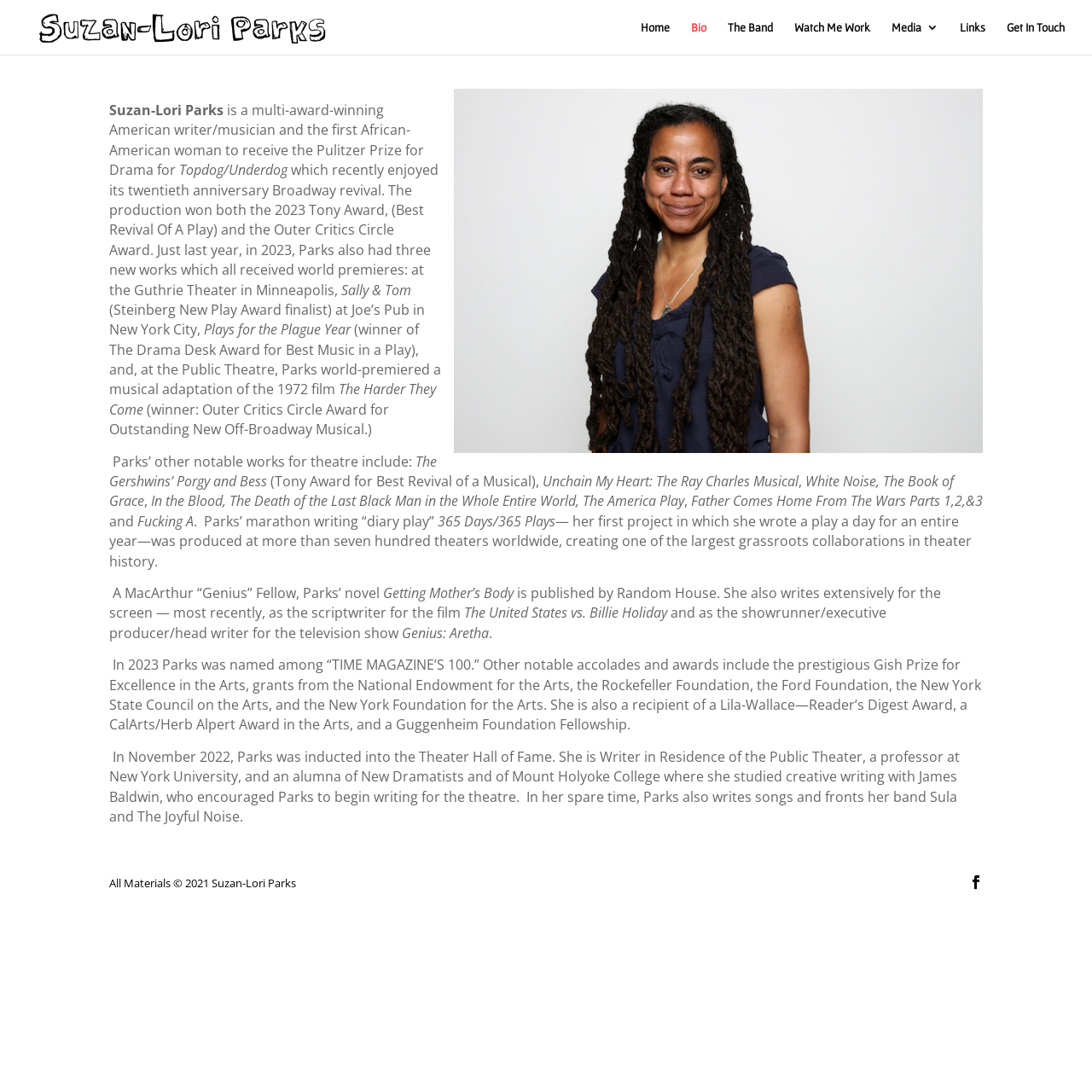What is the name of Suzan-Lori Parks' novel?
Based on the screenshot, provide a one-word or short-phrase response.

Getting Mother’s Body